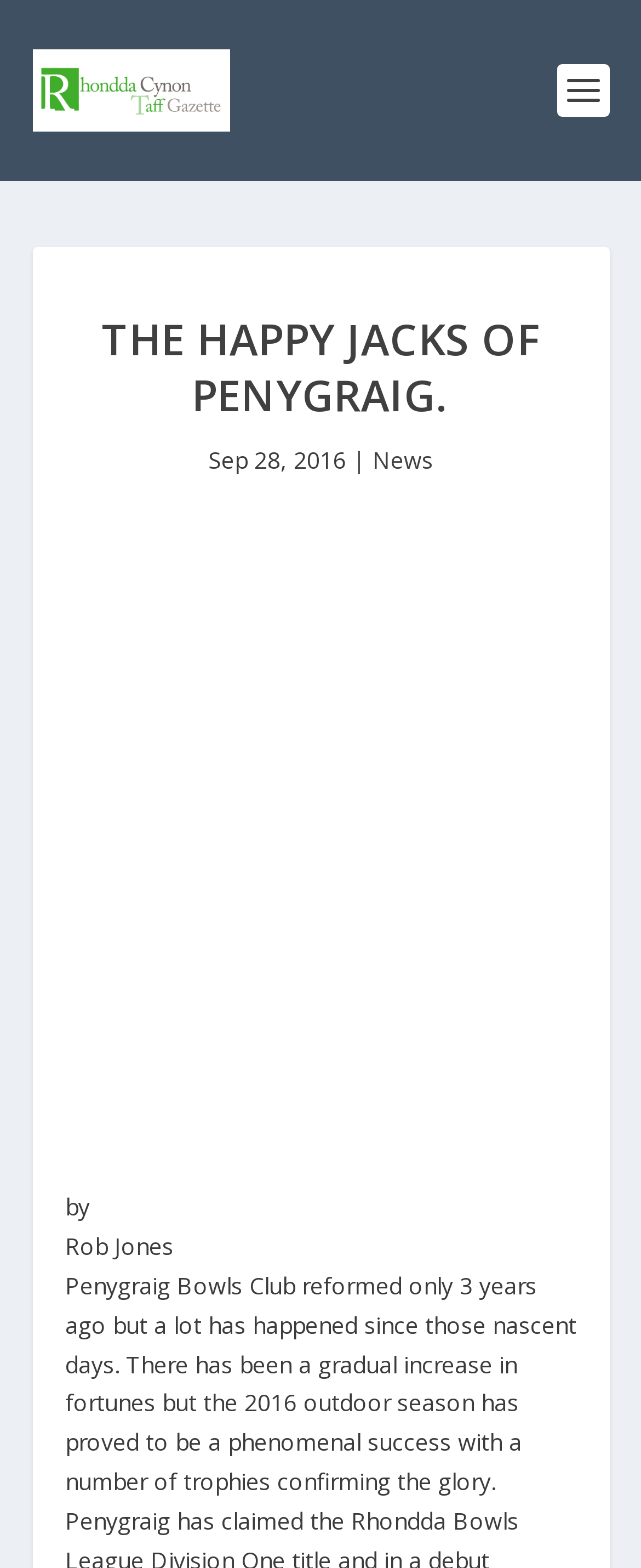What is the author of the article?
Look at the screenshot and respond with a single word or phrase.

Rob Jones